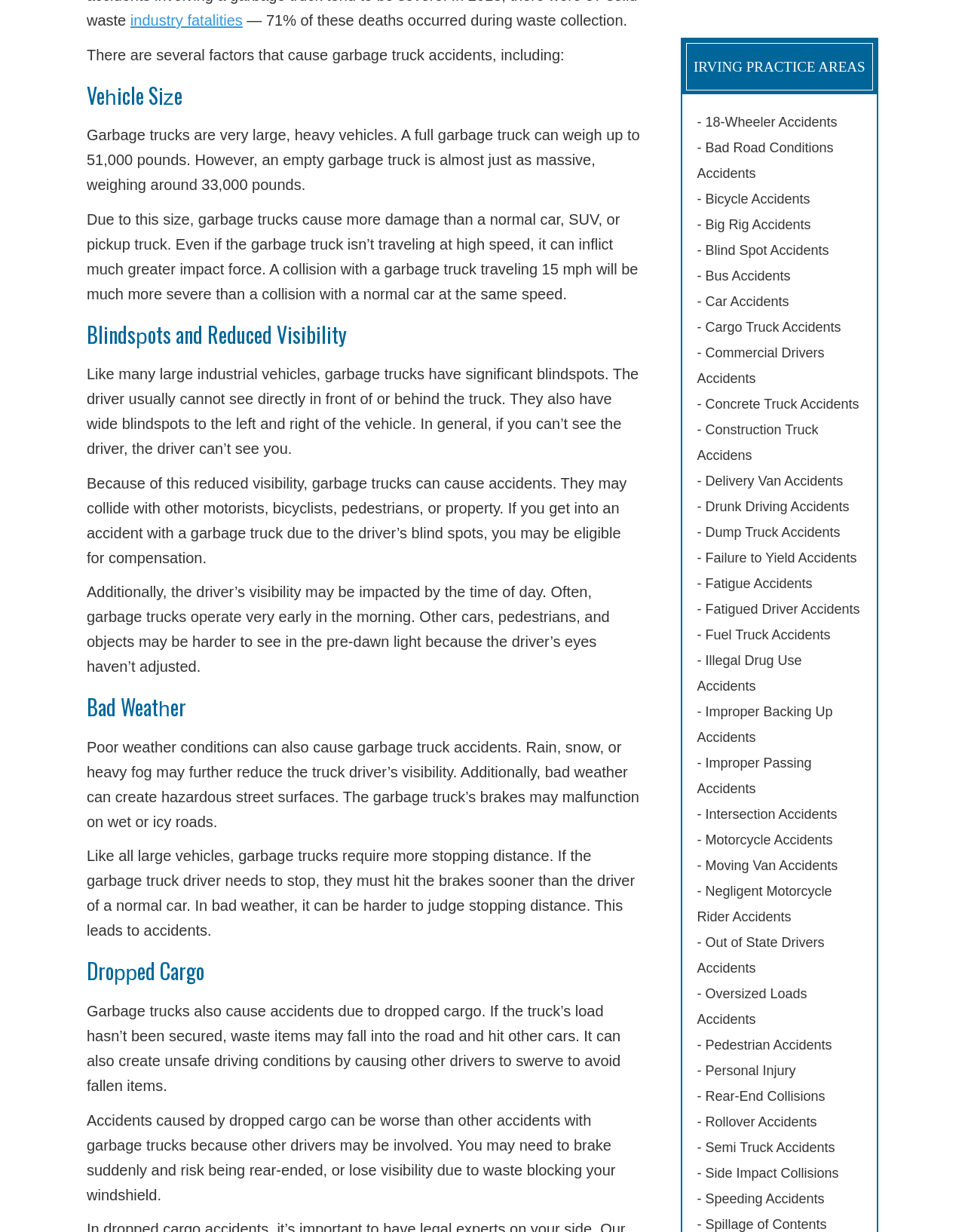What can happen if a garbage truck driver's visibility is impaired?
Using the details from the image, give an elaborate explanation to answer the question.

According to the webpage, if a garbage truck driver's visibility is impaired due to blindspots, bad weather, or other factors, it can lead to accidents involving other motorists, bicyclists, pedestrians, or property.